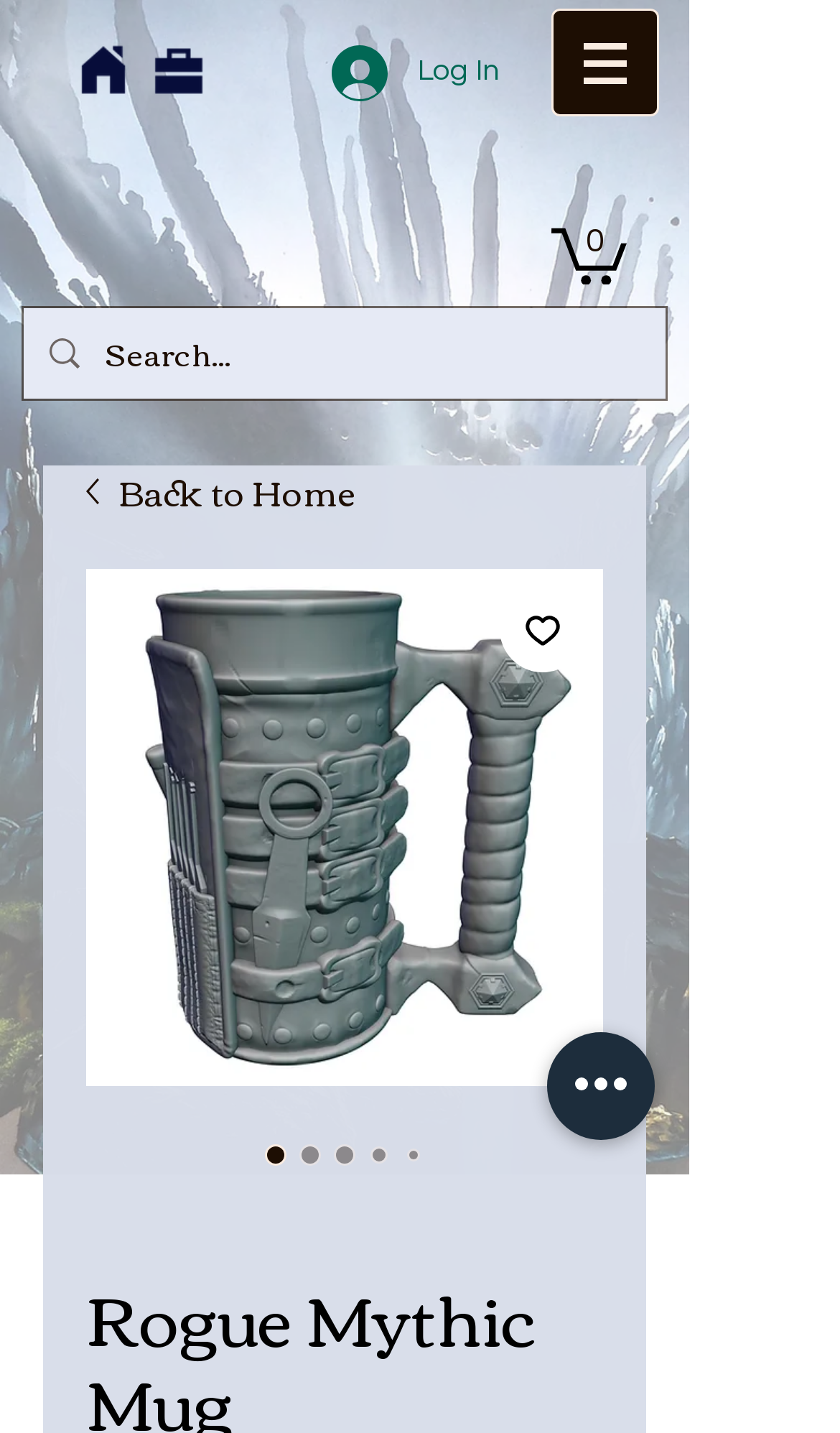Determine the bounding box coordinates for the area you should click to complete the following instruction: "Click Quick actions".

[0.651, 0.72, 0.779, 0.795]